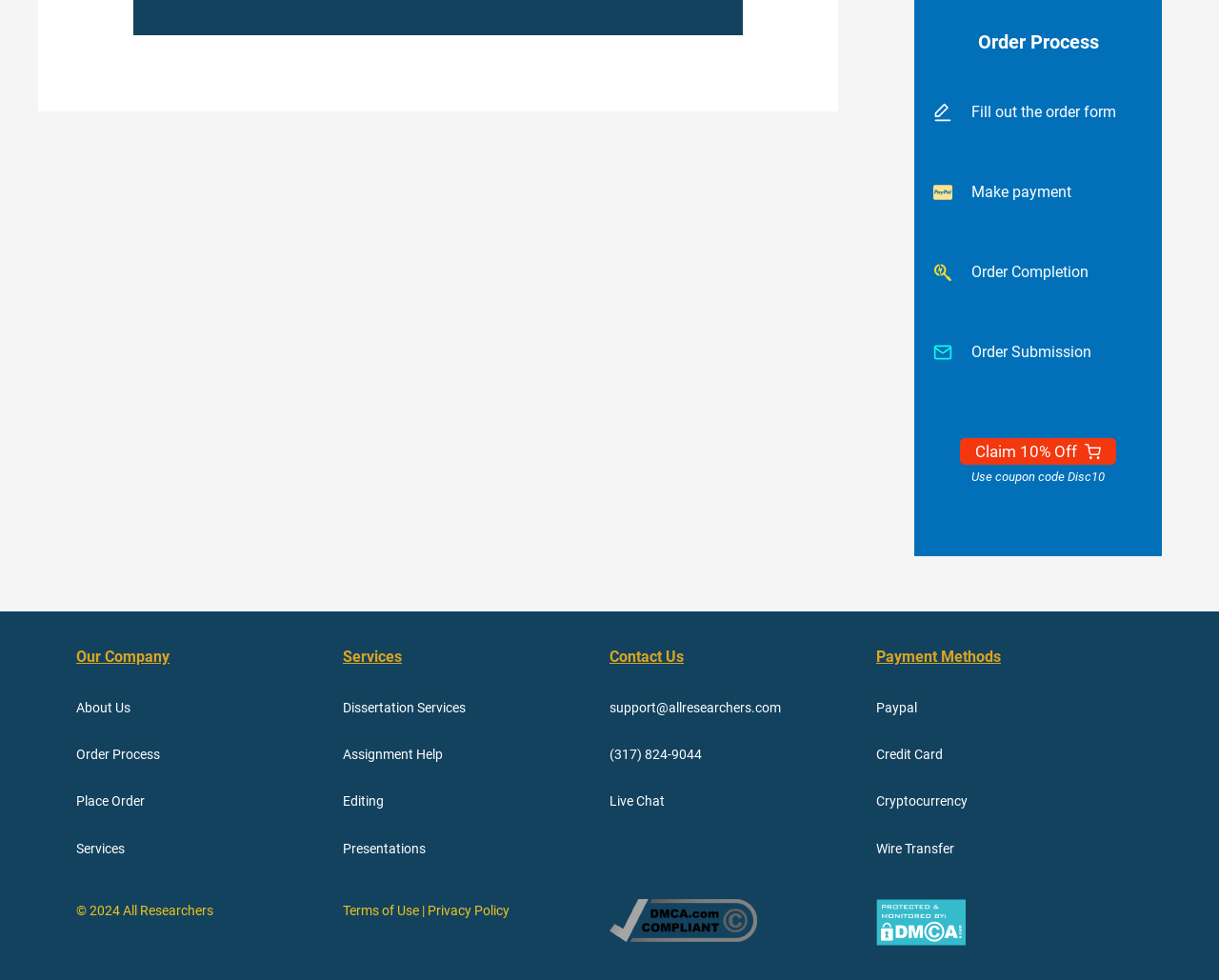Determine the bounding box coordinates of the region that needs to be clicked to achieve the task: "Click on 'Place Order'".

[0.062, 0.81, 0.119, 0.825]